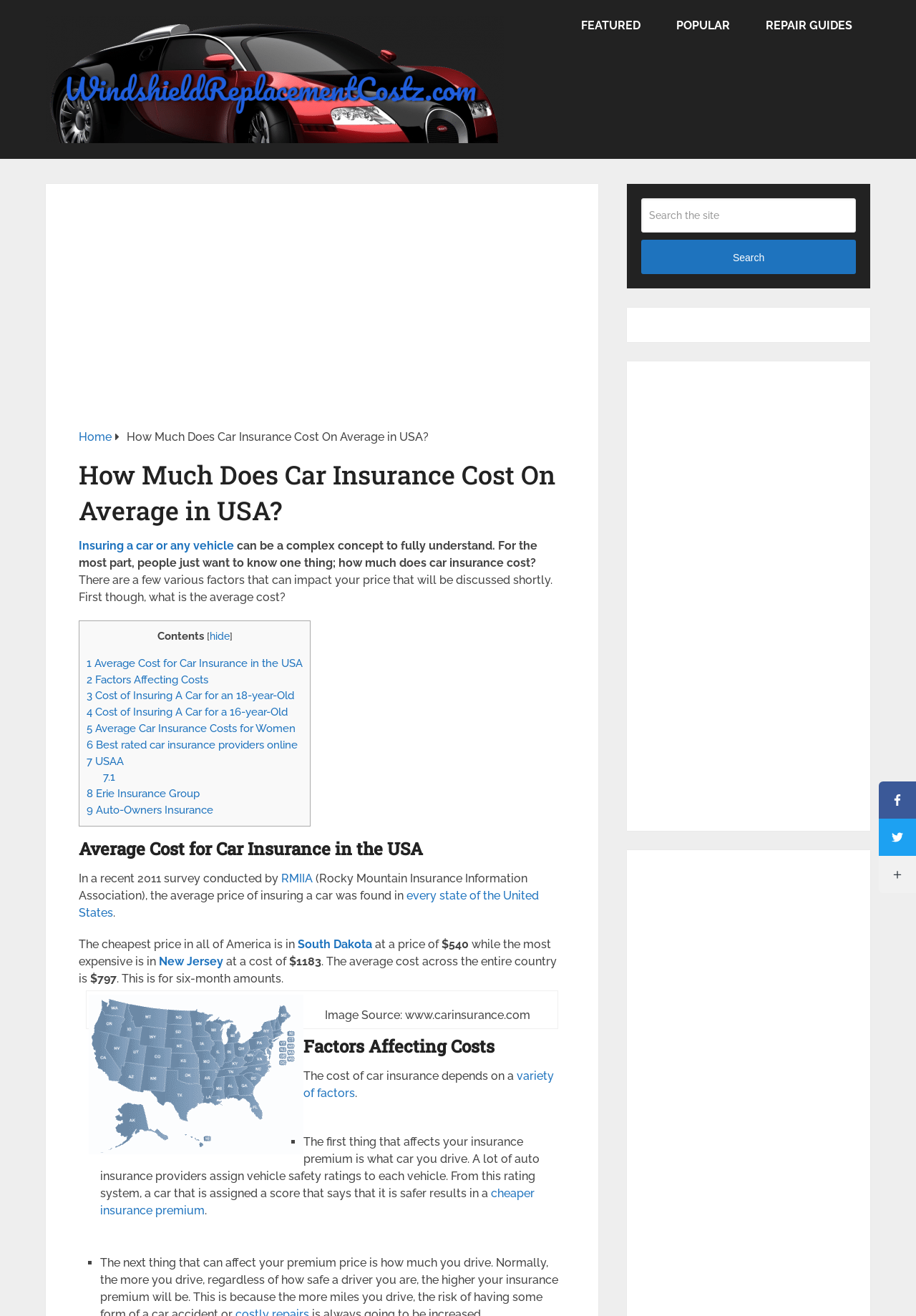What is the cheapest state for car insurance?
Answer the question with as much detail as possible.

According to the article, the cheapest state for car insurance is South Dakota, with an average cost of $540.